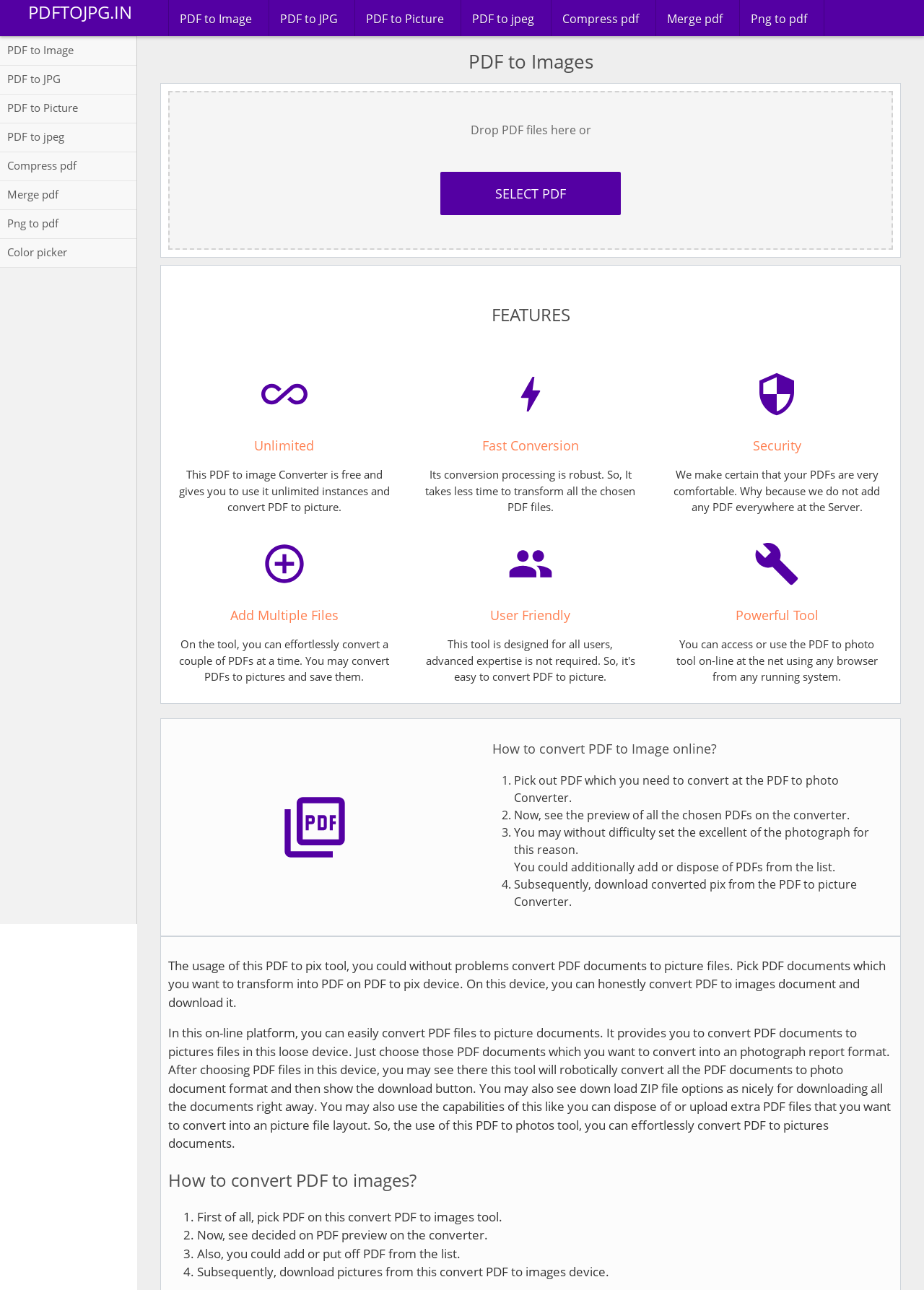Can I remove or add PDF files from the list?
Refer to the image and provide a concise answer in one word or phrase.

Yes